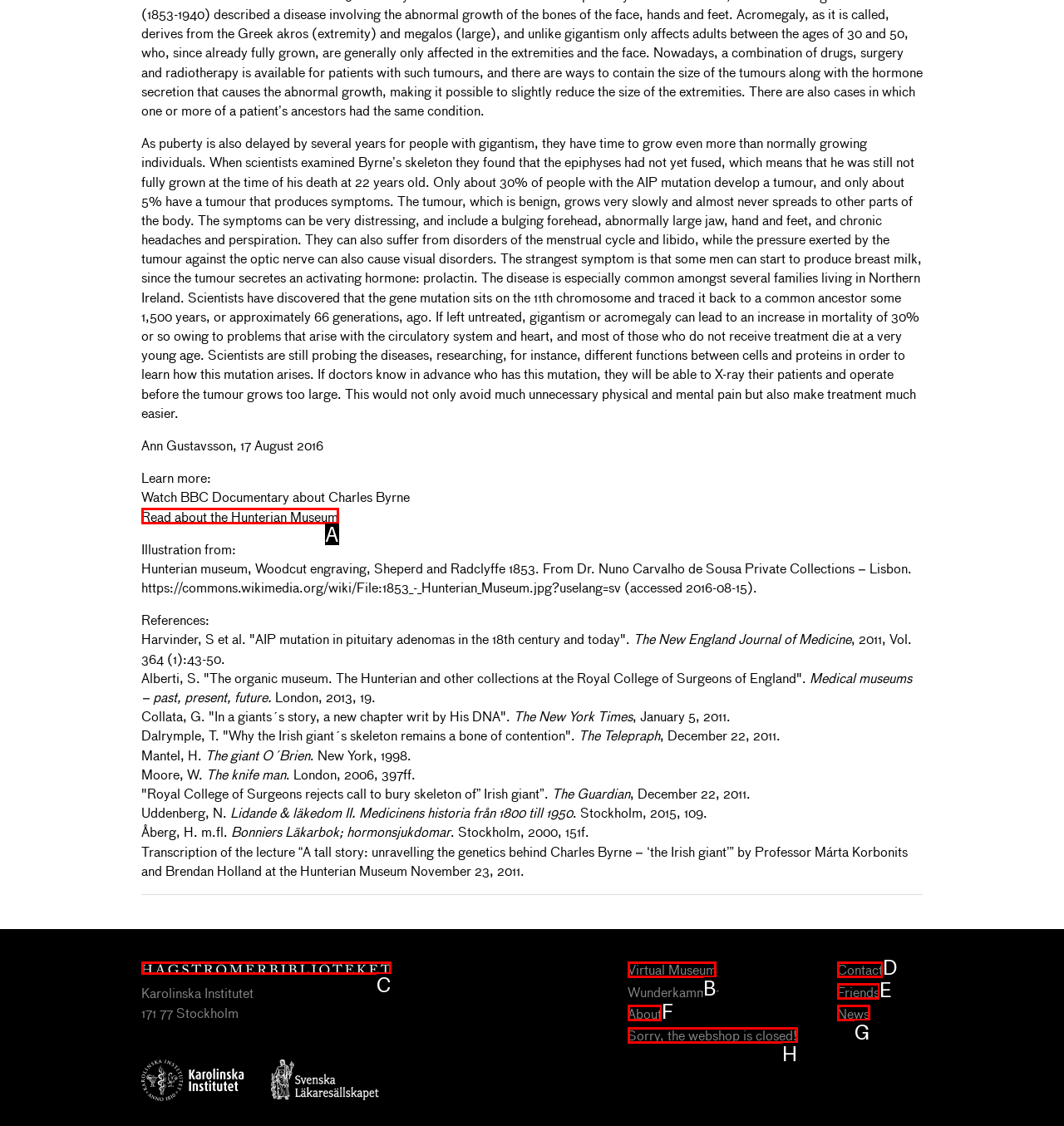Identify the correct HTML element to click to accomplish this task: Explore the Virtual Museum
Respond with the letter corresponding to the correct choice.

B